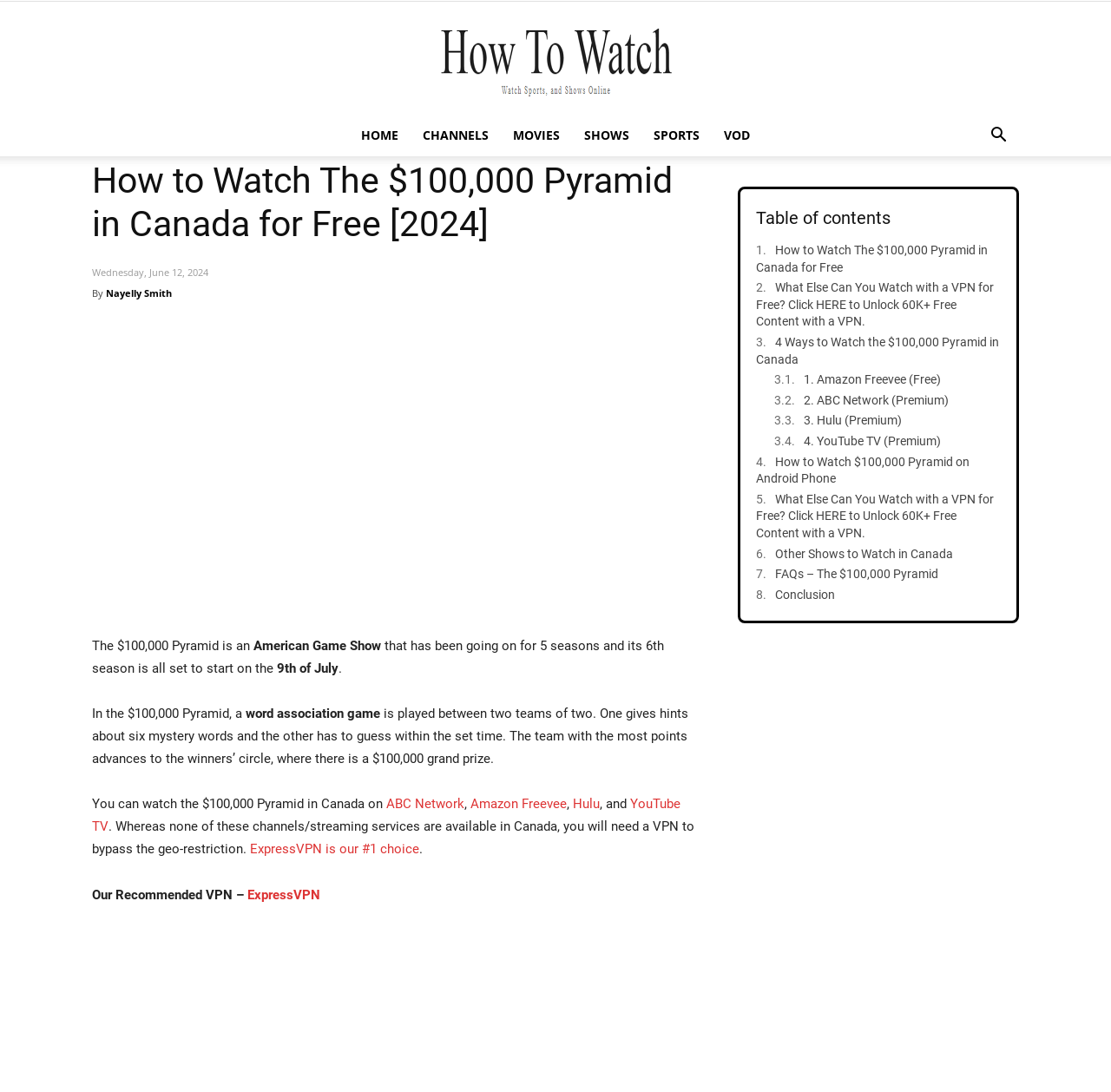What is the name of the game show?
Refer to the image and respond with a one-word or short-phrase answer.

The $100,000 Pyramid